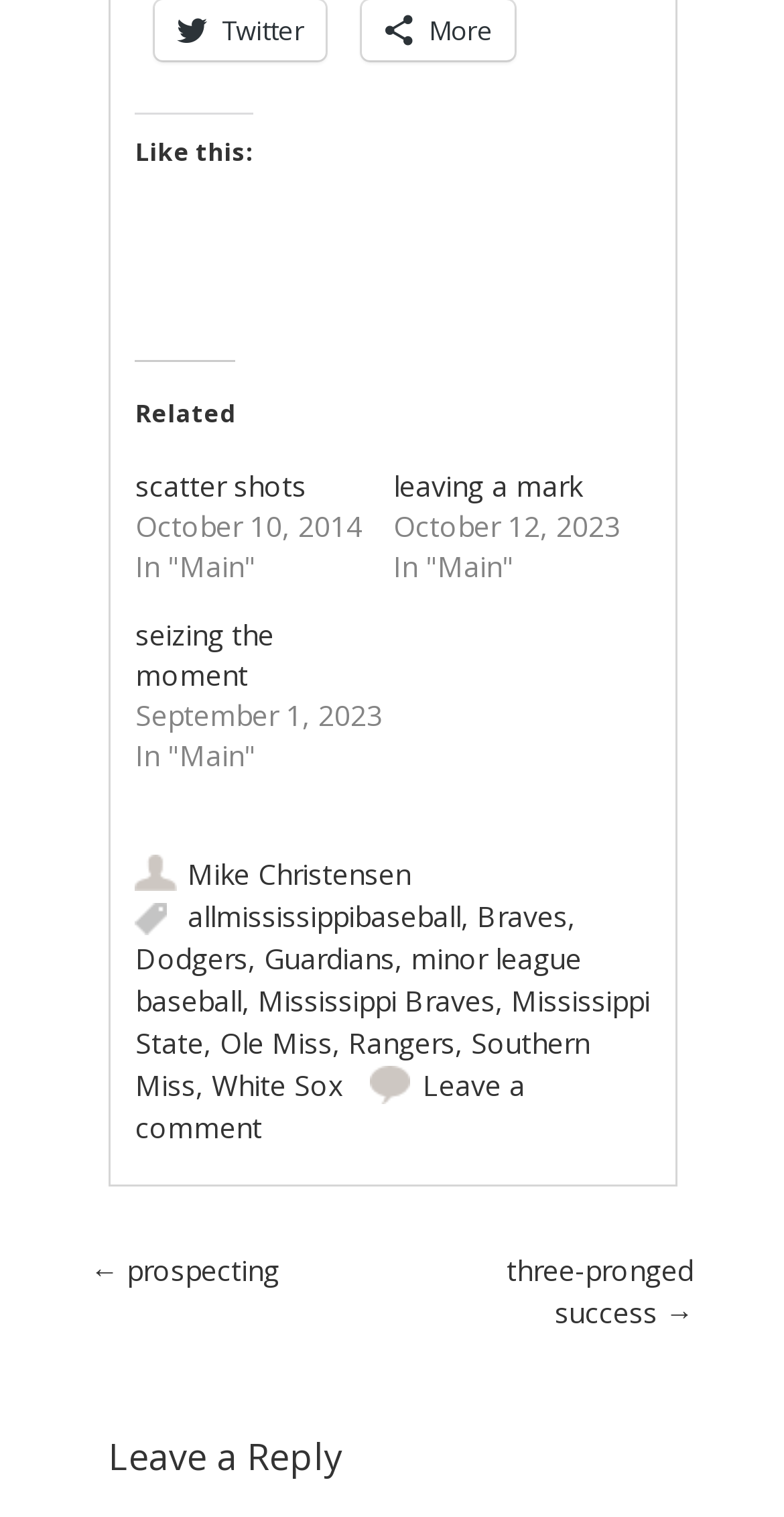Please specify the bounding box coordinates in the format (top-left x, top-left y, bottom-right x, bottom-right y), with all values as floating point numbers between 0 and 1. Identify the bounding box of the UI element described by: Mississippi State

[0.173, 0.647, 0.829, 0.7]